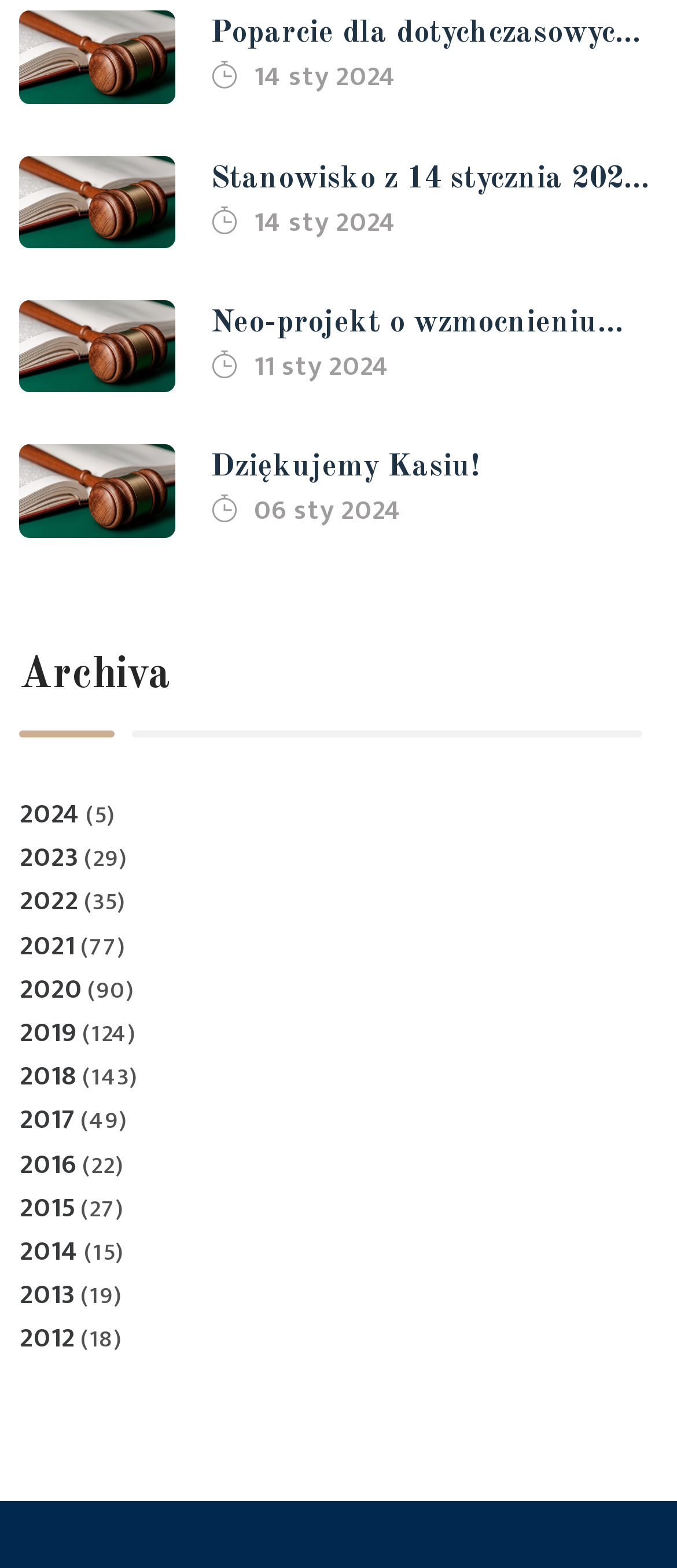Please provide the bounding box coordinates for the element that needs to be clicked to perform the instruction: "Click on the link to view the statement from 14 January 2024". The coordinates must consist of four float numbers between 0 and 1, formatted as [left, top, right, bottom].

[0.311, 0.099, 0.971, 0.129]